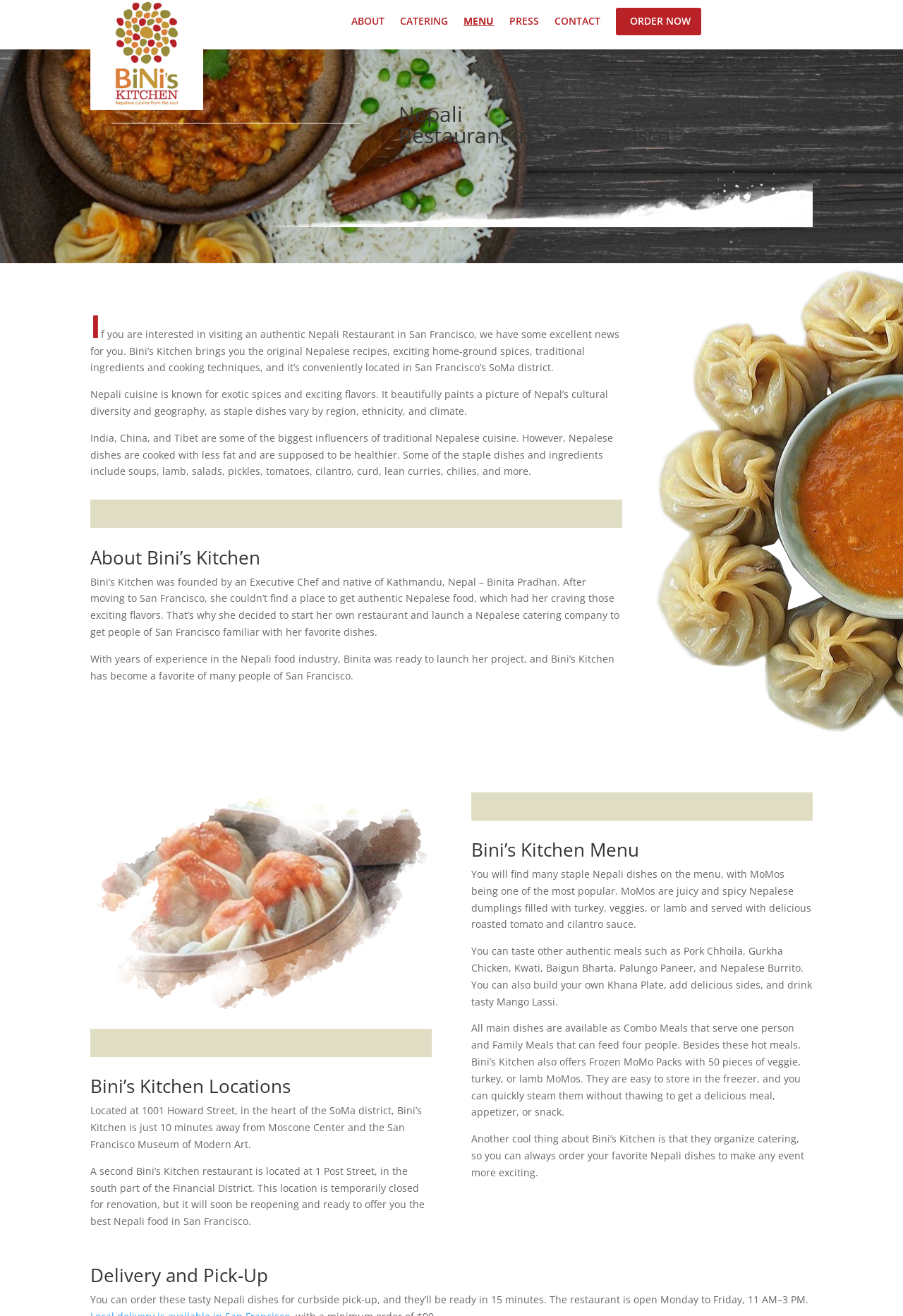Please provide the bounding box coordinate of the region that matches the element description: MENU. Coordinates should be in the format (top-left x, top-left y, bottom-right x, bottom-right y) and all values should be between 0 and 1.

[0.513, 0.013, 0.547, 0.038]